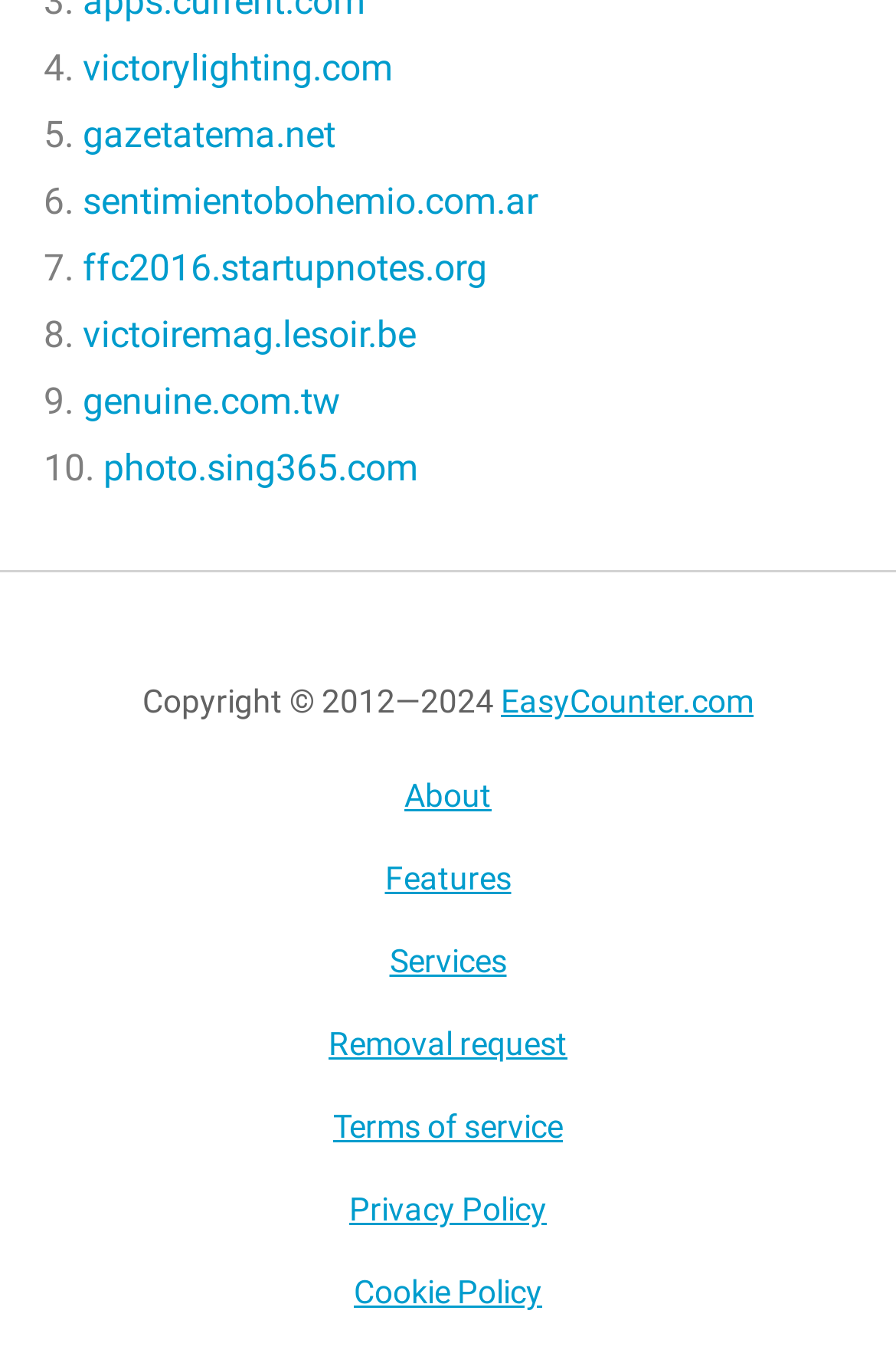Look at the image and write a detailed answer to the question: 
What is the URL of the first link listed on the webpage?

I looked at the list of links on the webpage and found that the first link listed is 'victorylighting.com'.